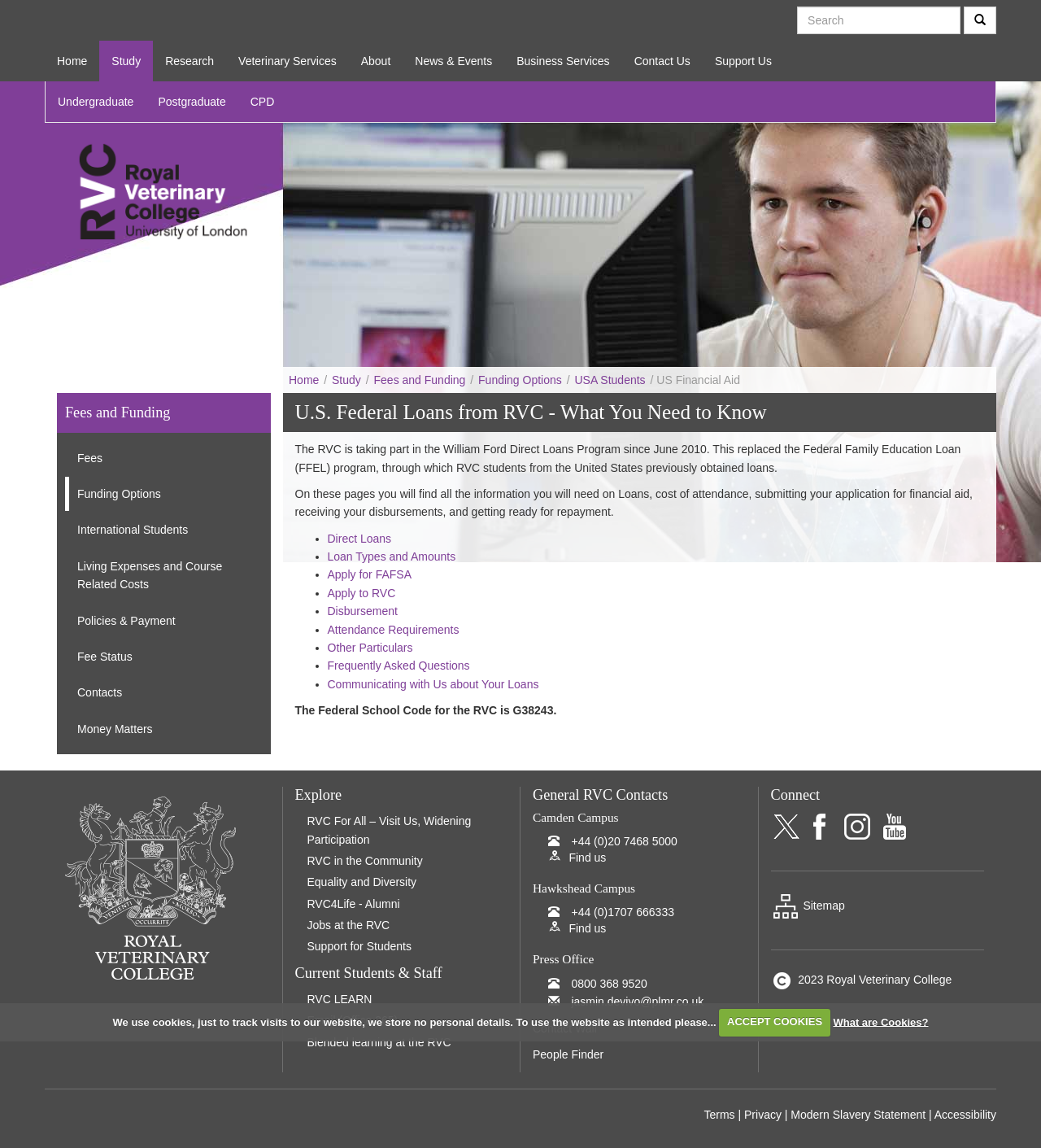Please find the bounding box coordinates of the element that needs to be clicked to perform the following instruction: "Click on the link to Spider-Man: No Way Home". The bounding box coordinates should be four float numbers between 0 and 1, represented as [left, top, right, bottom].

None